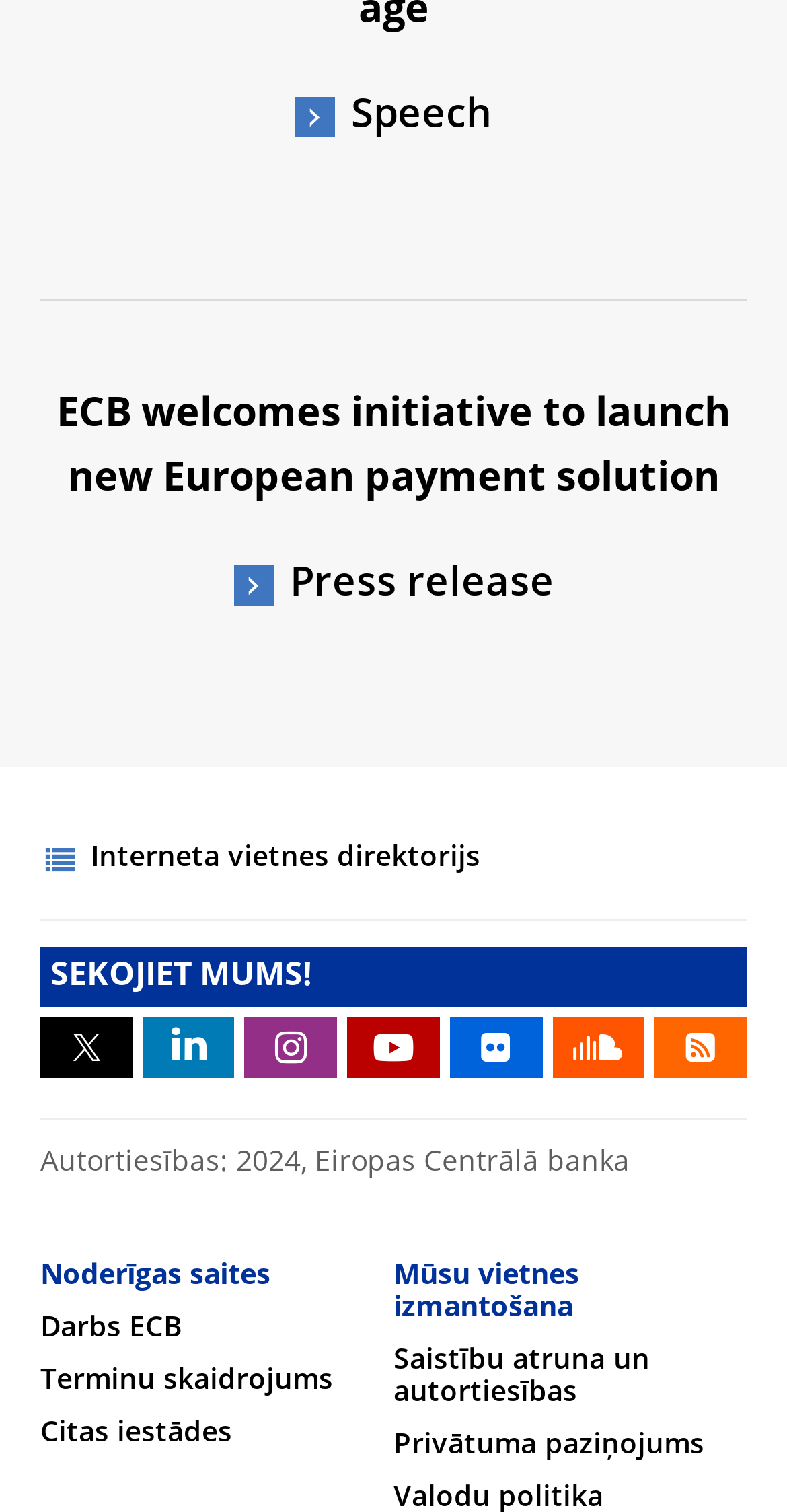Identify the bounding box coordinates of the section to be clicked to complete the task described by the following instruction: "Learn about working at ECB". The coordinates should be four float numbers between 0 and 1, formatted as [left, top, right, bottom].

[0.051, 0.869, 0.231, 0.888]